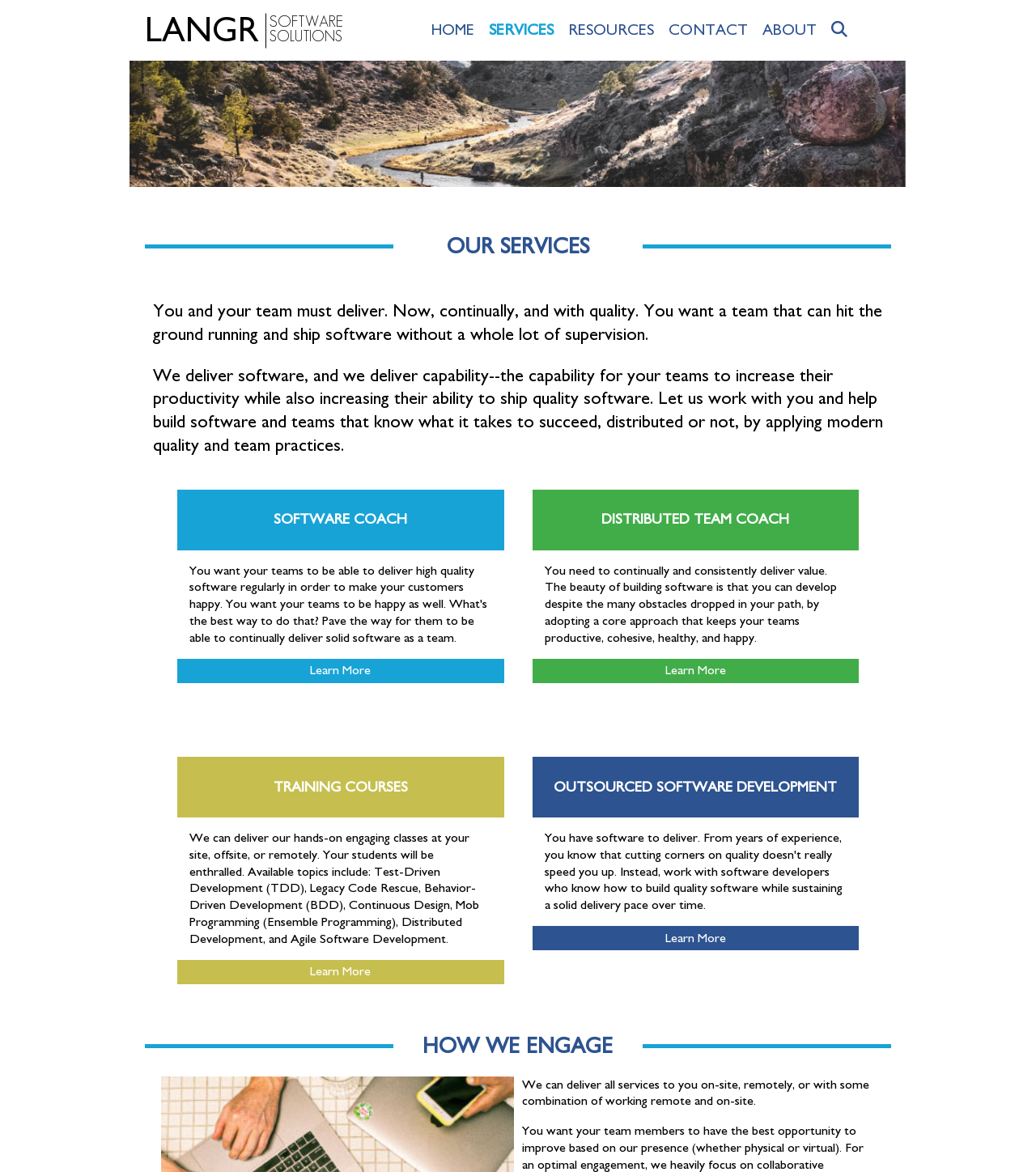How can Langr Software Solutions deliver their services? Look at the image and give a one-word or short phrase answer.

On-site, remotely, or combination